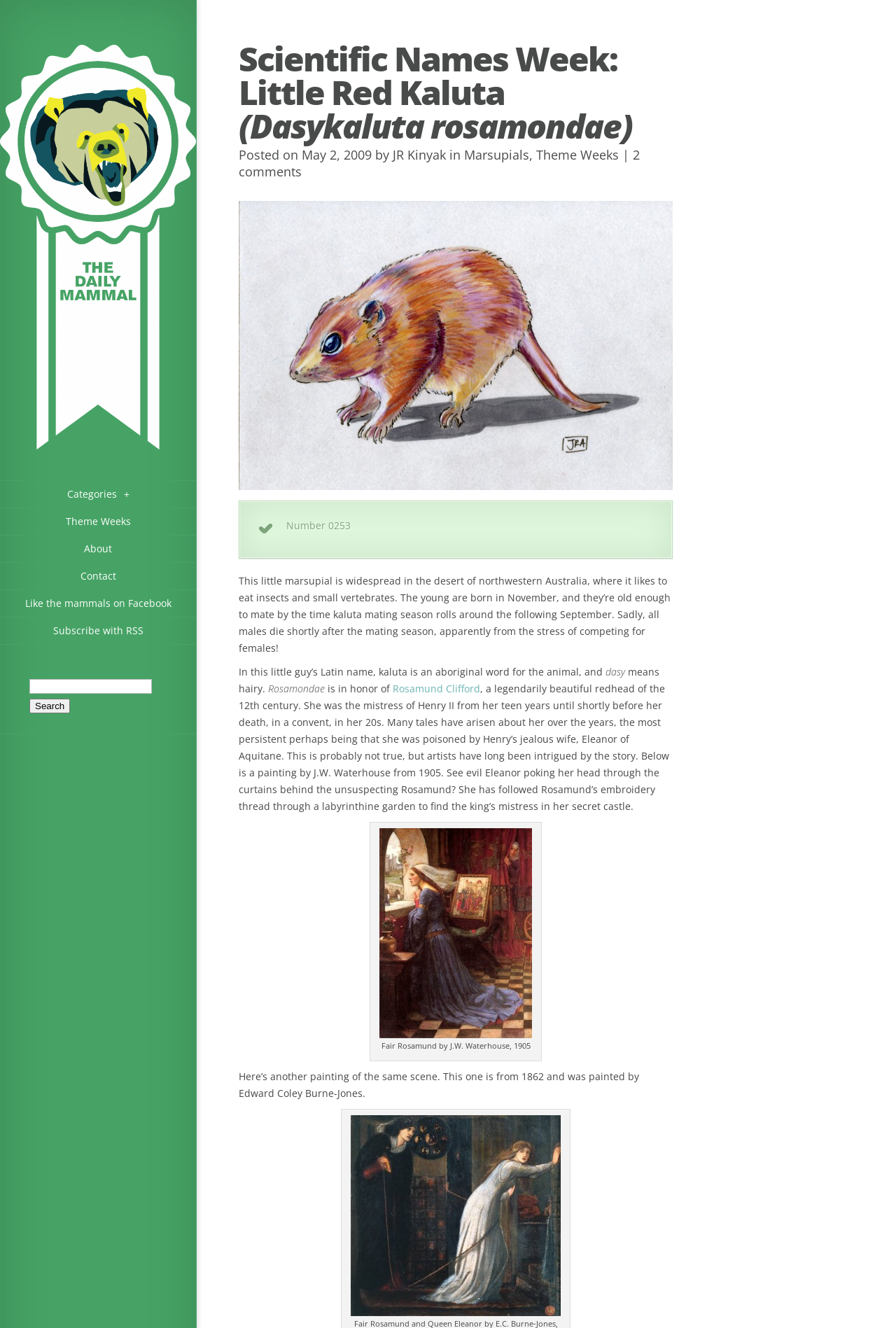Predict the bounding box coordinates of the area that should be clicked to accomplish the following instruction: "View the painting by J.W. Waterhouse". The bounding box coordinates should consist of four float numbers between 0 and 1, i.e., [left, top, right, bottom].

[0.423, 0.624, 0.594, 0.782]